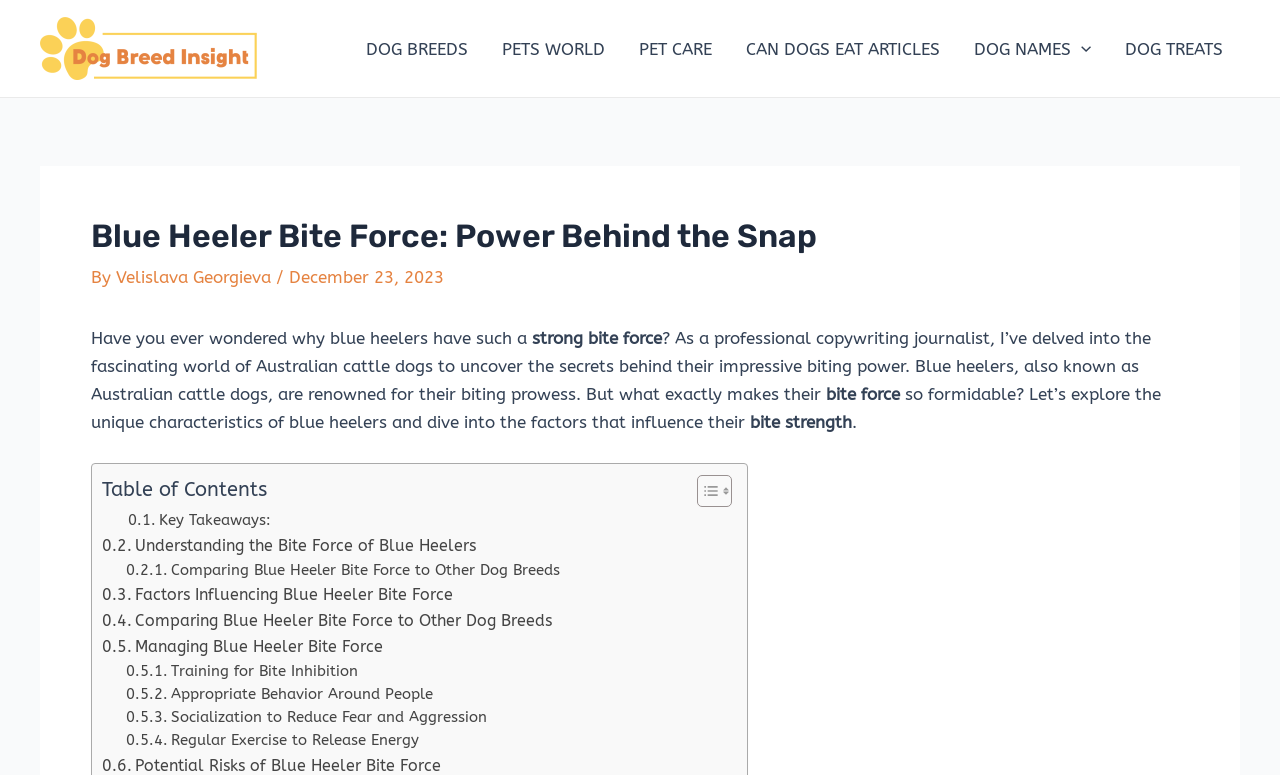What is the name of the breed discussed in the article?
Provide a detailed answer to the question, using the image to inform your response.

The article's title 'Blue Heeler Bite Force: Power Behind the Snap' and the content of the article suggest that the breed being discussed is the Blue Heeler, also known as Australian cattle dogs.